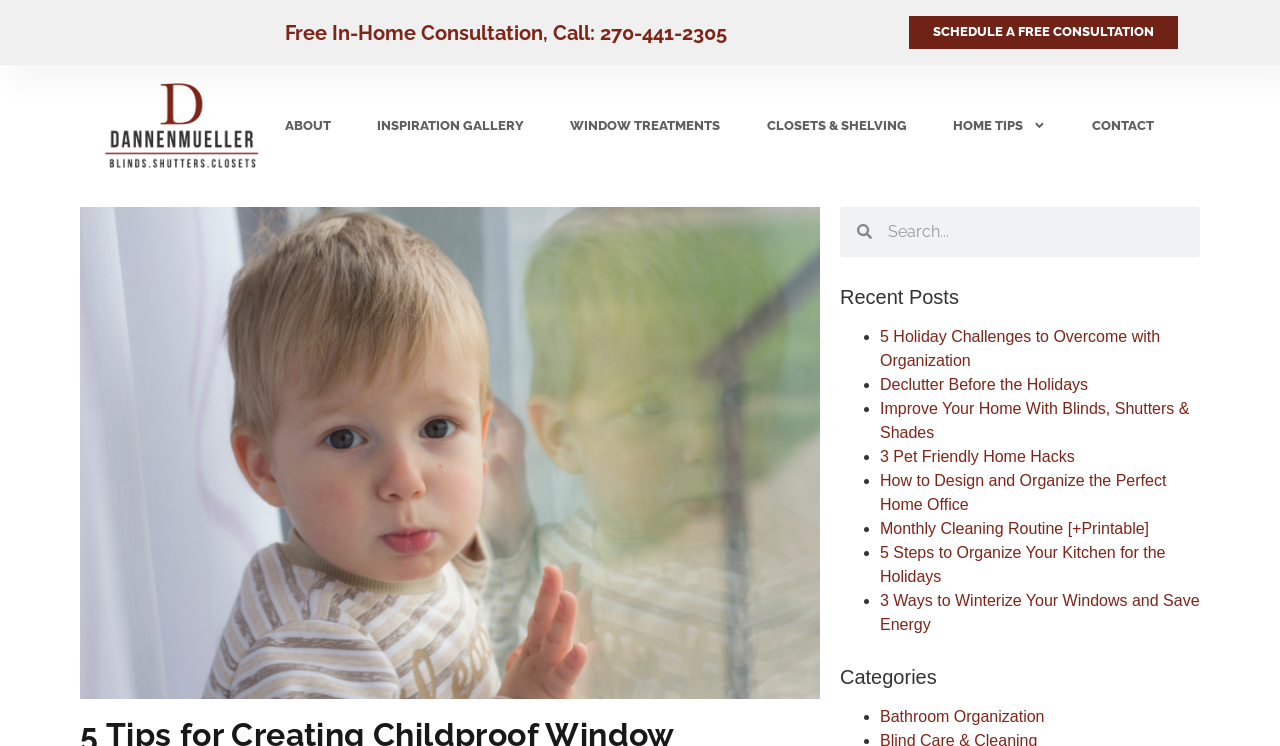Bounding box coordinates should be in the format (top-left x, top-left y, bottom-right x, bottom-right y) and all values should be floating point numbers between 0 and 1. Determine the bounding box coordinate for the UI element described as: Schedule a Free Consultation

[0.729, 0.032, 0.901, 0.052]